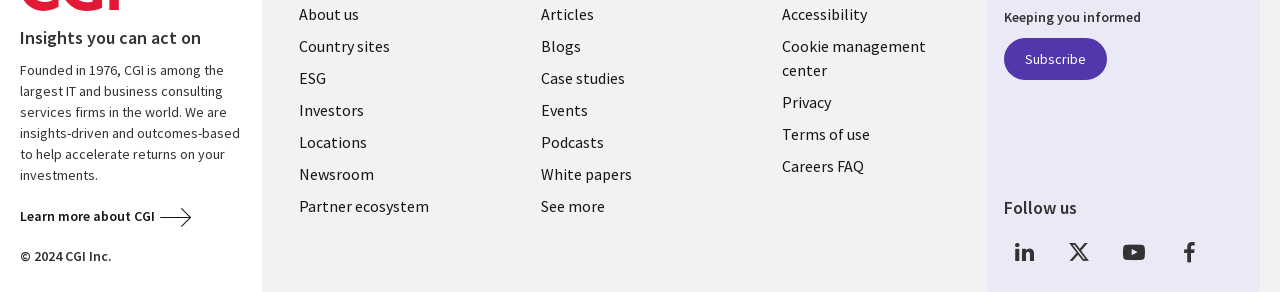Please answer the following question using a single word or phrase: 
What is the purpose of the 'Cookie management center' button?

To manage cookies